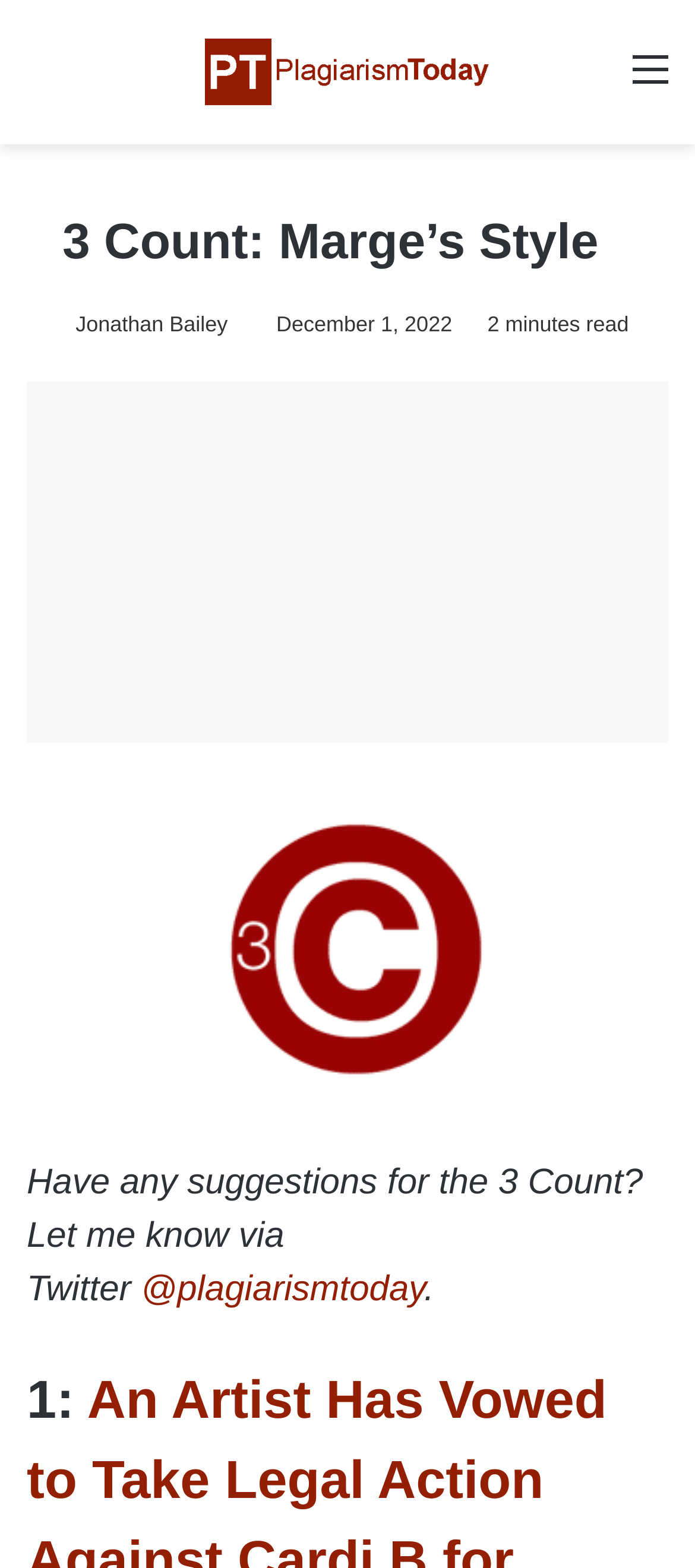Using the description "@plagiarismtoday", predict the bounding box of the relevant HTML element.

[0.203, 0.81, 0.61, 0.835]